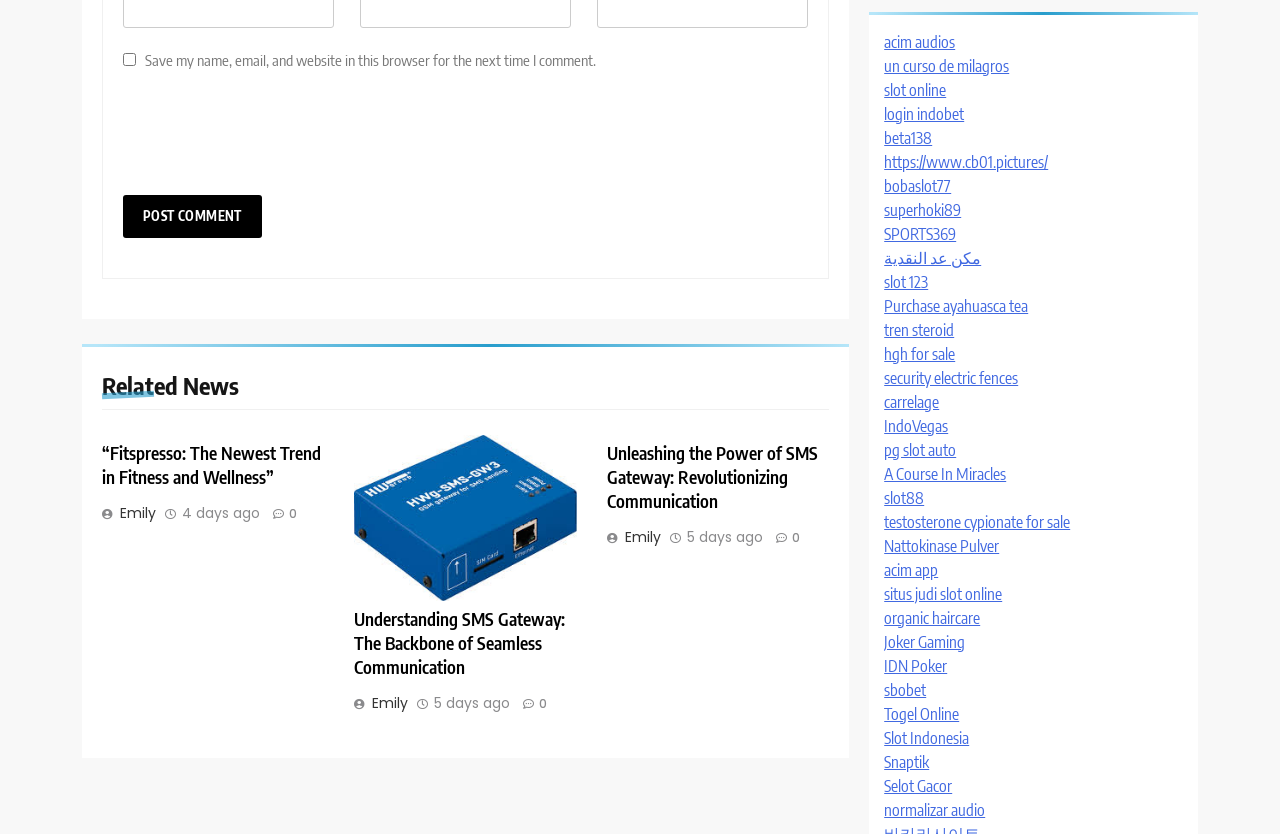Extract the bounding box coordinates of the UI element described by: "Joker Gaming". The coordinates should include four float numbers ranging from 0 to 1, e.g., [left, top, right, bottom].

[0.691, 0.758, 0.754, 0.782]